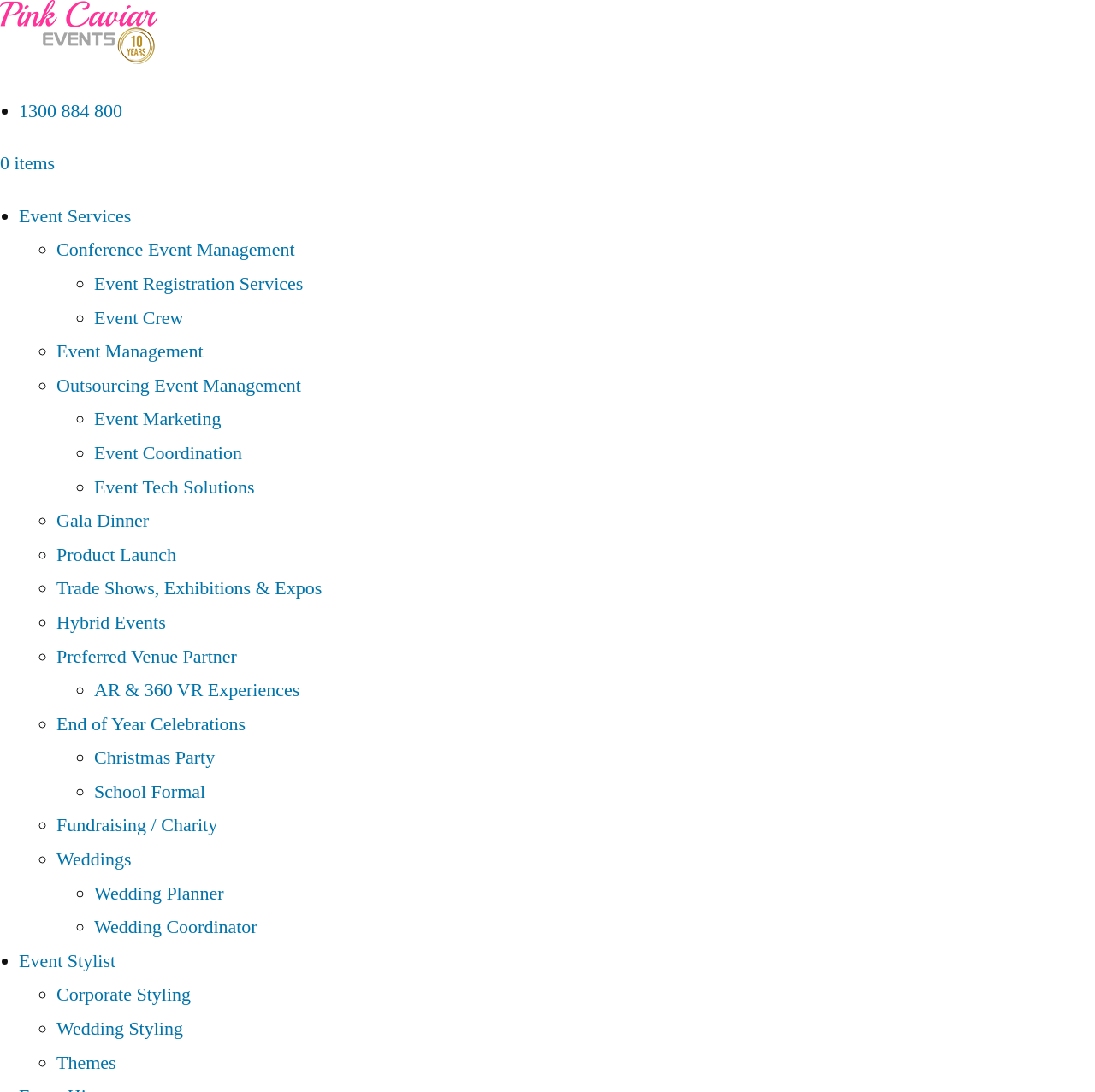Provide the bounding box coordinates for the UI element described in this sentence: "End of Year Celebrations". The coordinates should be four float values between 0 and 1, i.e., [left, top, right, bottom].

[0.052, 0.653, 0.224, 0.672]